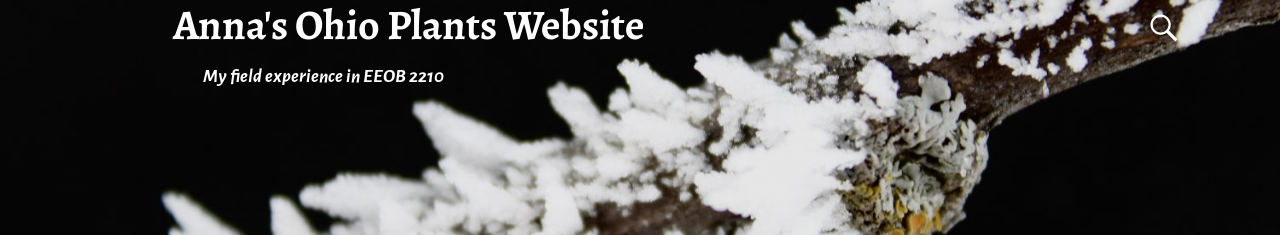Give a thorough caption of the image, focusing on all visible elements.

The image showcased at the top of "Anna's Ohio Plants Website" features a close-up of a branch, adorned with white lichen that contrasts against a dark background. This visually striking header emphasizes the theme of the website, which focuses on Anna's experiences in studying the flora of Ohio, particularly through her fieldwork in EEOB 2210. The title, prominently displayed alongside a subtitle mentioning her field experience, invites viewers to explore the intricate connections between the local environment and plant life. The dark aesthetic draws attention to the textures and details of the lichen, enhancing the educational nature of the site.